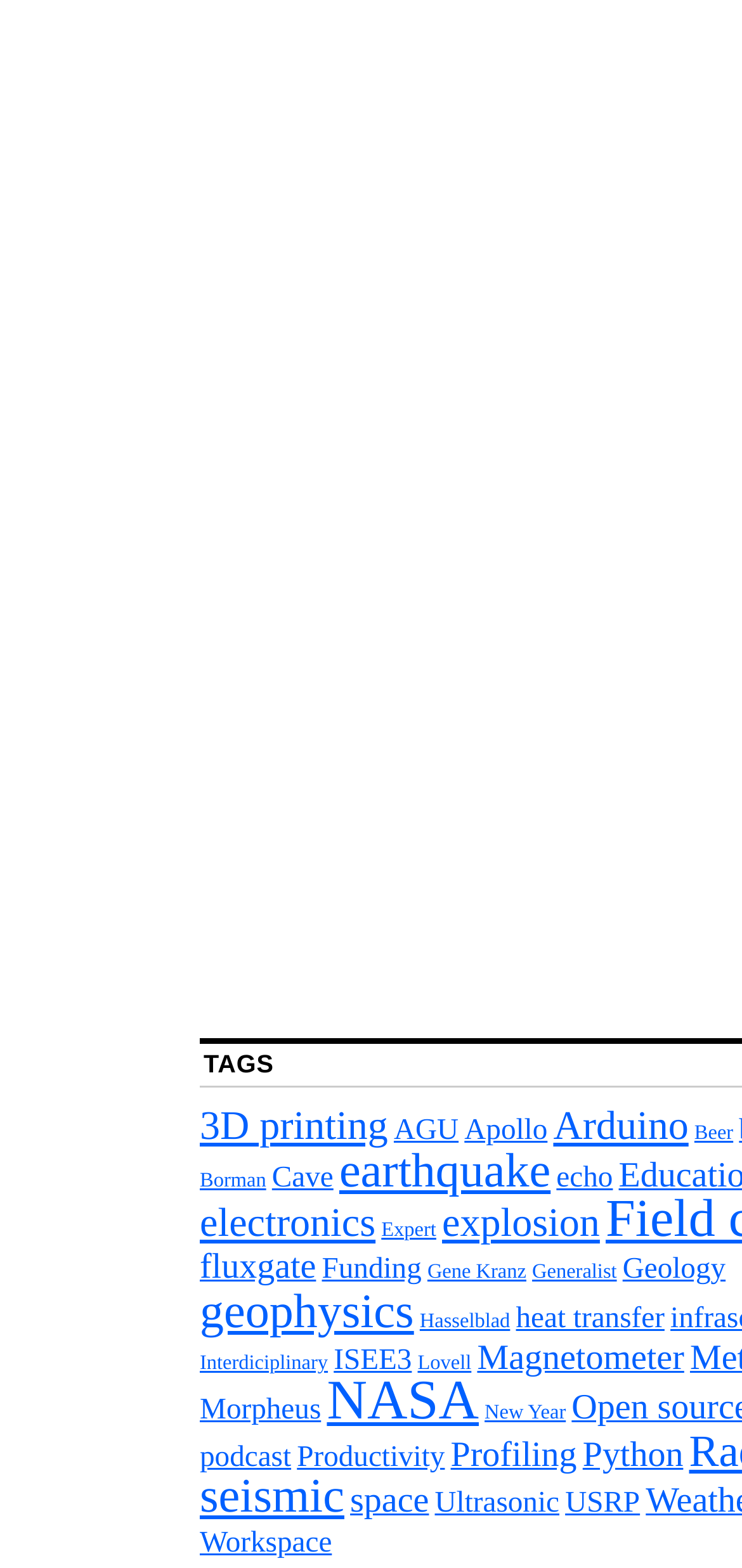What is the category with the most items?
Answer the question with as much detail as possible.

By examining the links on the webpage, I found that the category with the most items is NASA, which has 9 items.